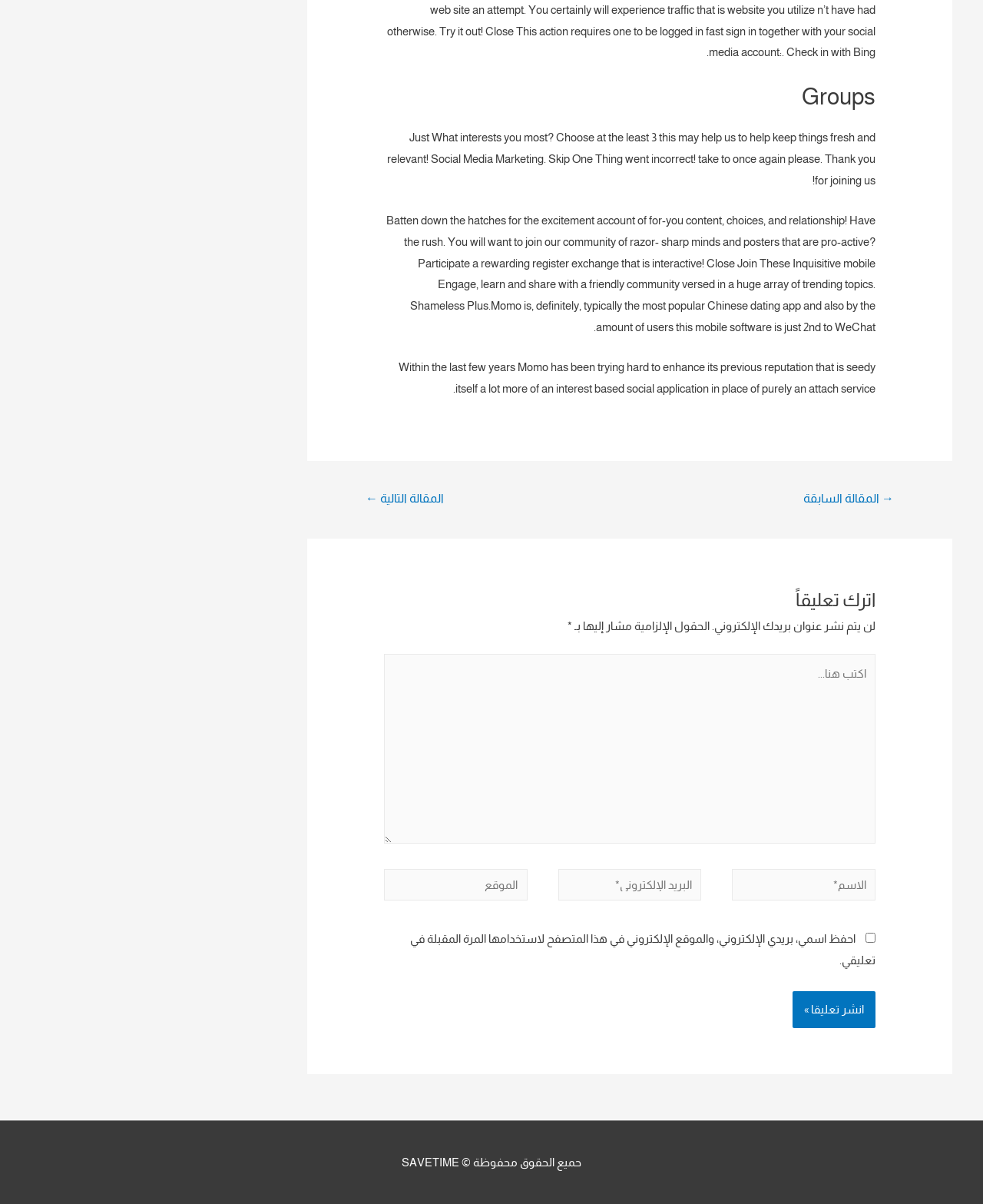Answer in one word or a short phrase: 
What is the function of the 'انشر تعليقا »' button?

Submit comment